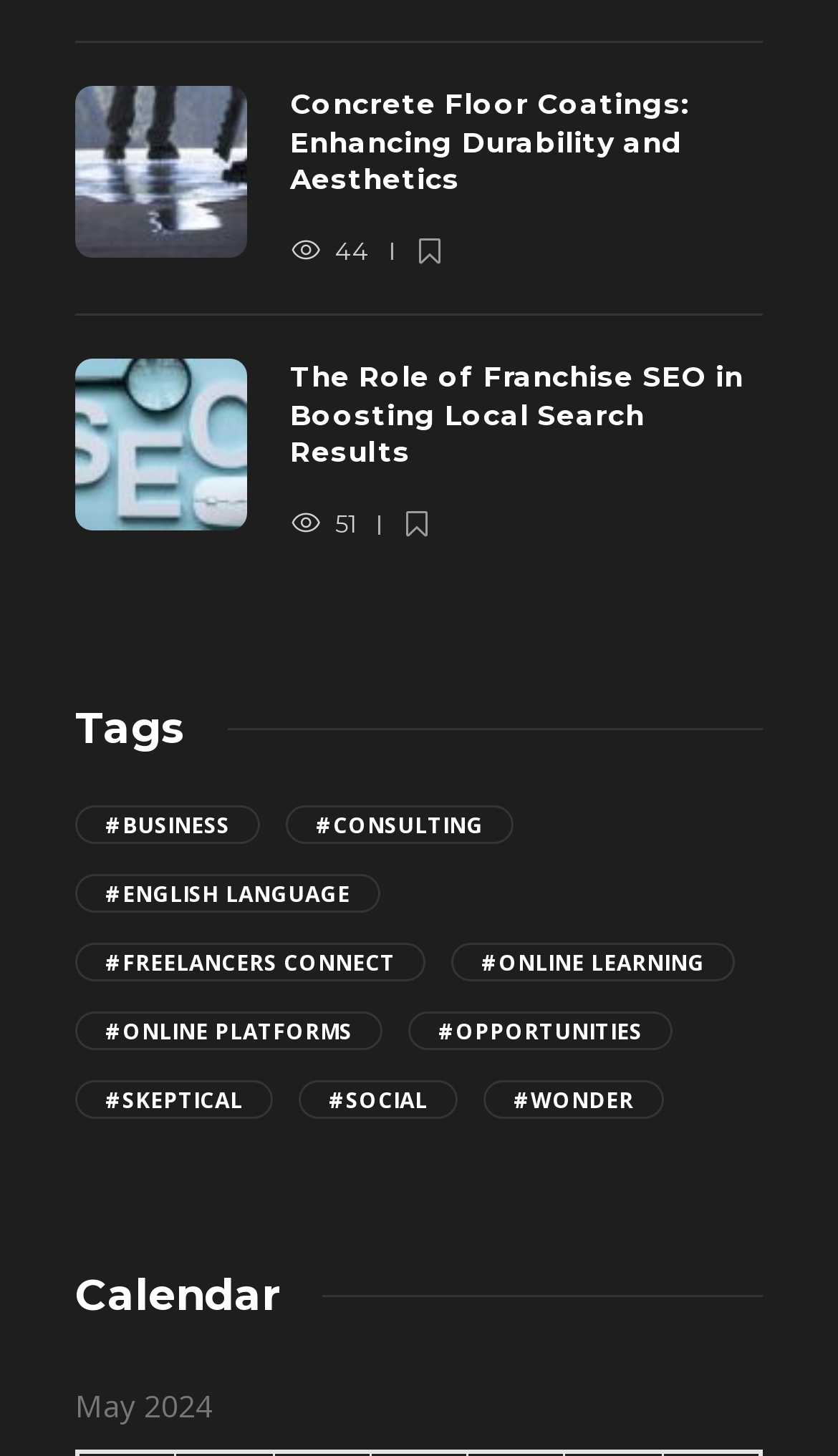Analyze the image and provide a detailed answer to the question: What is the title of the first article?

I looked at the first link on the page, which has a heading element with the text 'Concrete Floor Coatings: Enhancing Durability and Aesthetics'.